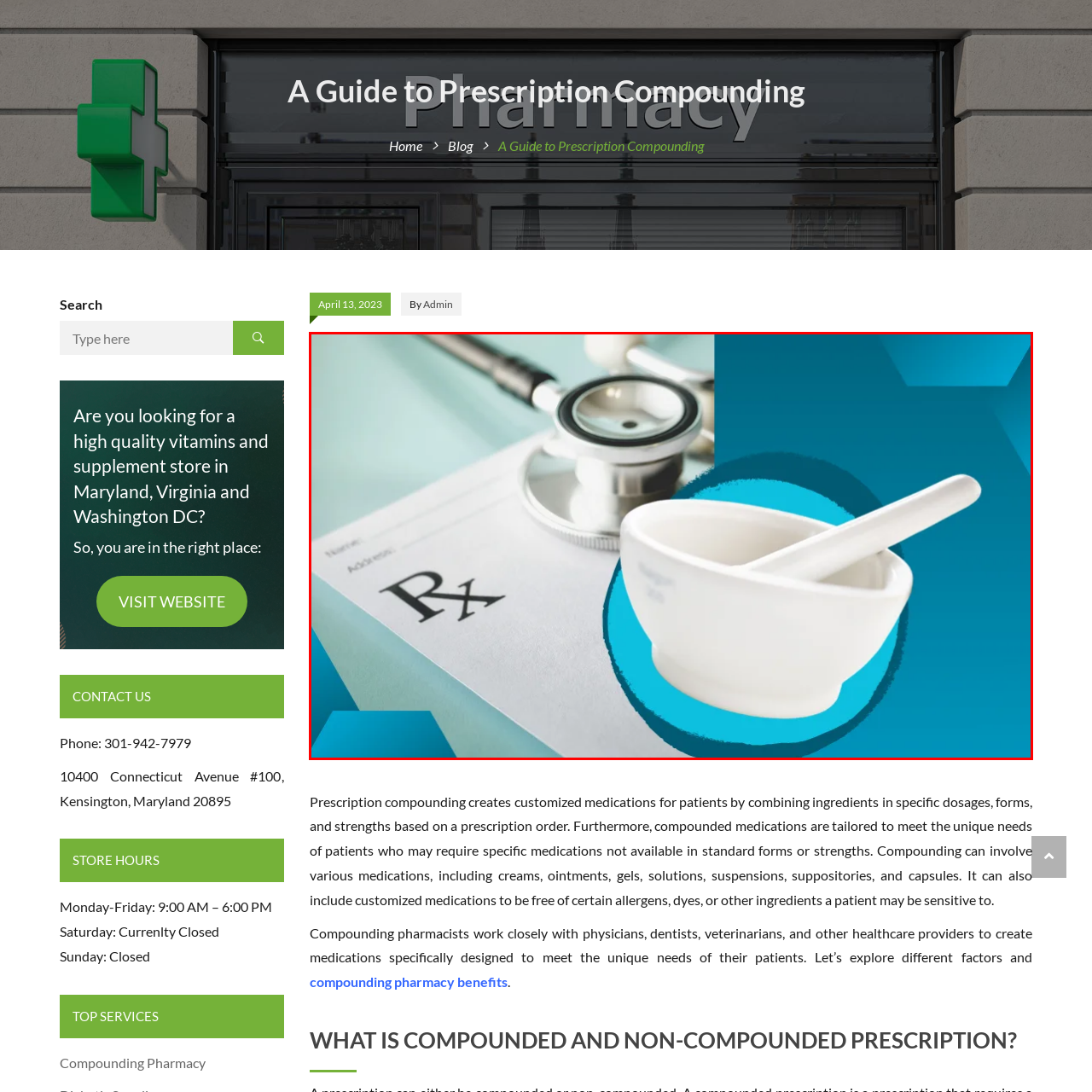Describe thoroughly what is shown in the red-bordered area of the image.

The image prominently features a prescription pad with "Rx" clearly visible, symbolizing the medical and pharmaceutical field. Next to it, a white mortar and pestle—essential tools in pharmacy—underscore the art of compounding medications. In the background, a stethoscope adds an extra layer of connection to healthcare professionals who work closely with compounding pharmacists to create tailored medications for patients. This visual representation encapsulates the theme of prescription compounding, highlighting its role in creating customized medications that meet unique patient needs. The overall composition blends clinical and practical elements, making it a compelling illustration of the subject matter discussed in "A Guide to Prescription Compounding."